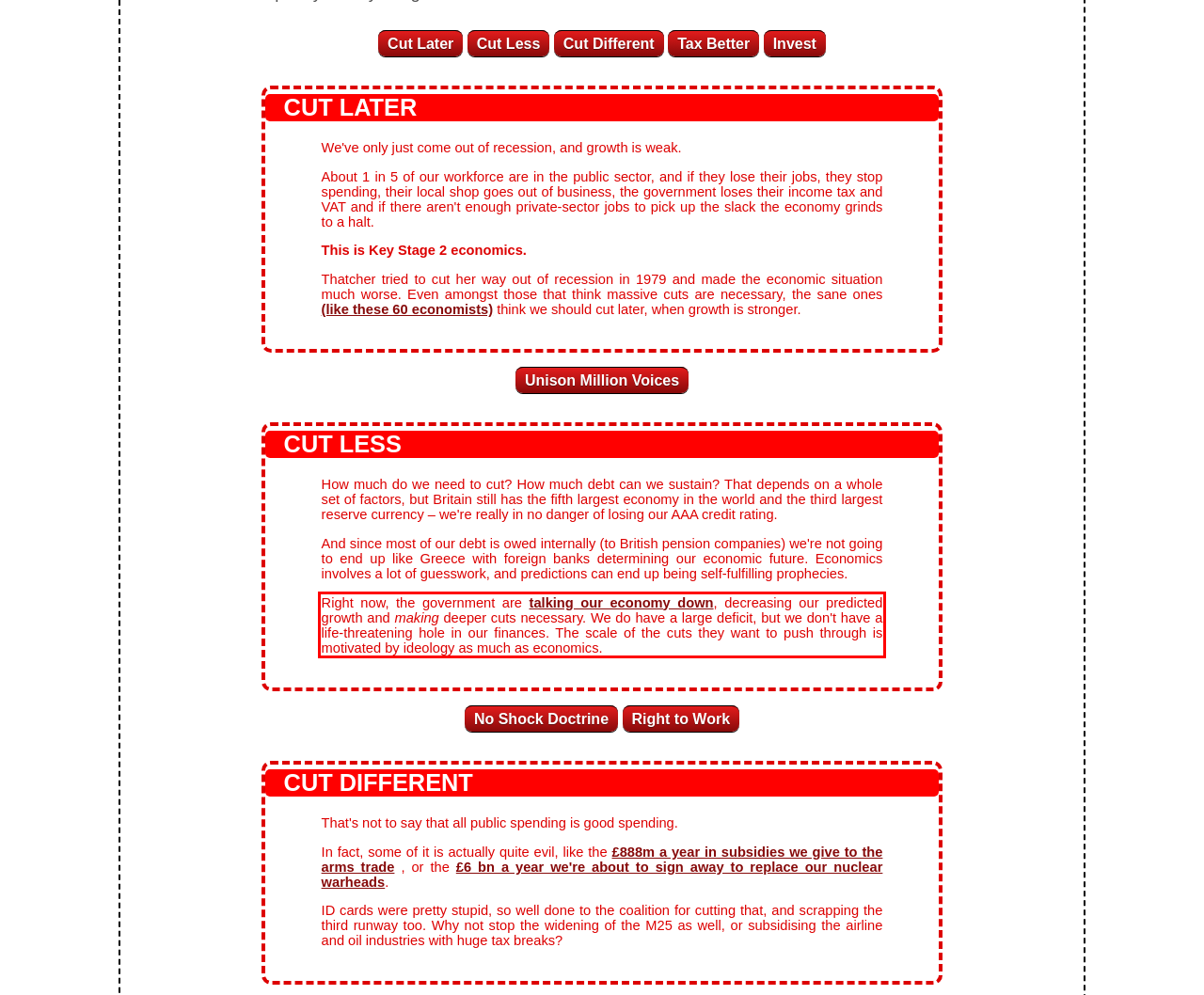You have a webpage screenshot with a red rectangle surrounding a UI element. Extract the text content from within this red bounding box.

Right now, the government are talking our economy down, decreasing our predicted growth and making deeper cuts necessary. We do have a large deficit, but we don't have a life-threatening hole in our finances. The scale of the cuts they want to push through is motivated by ideology as much as economics.